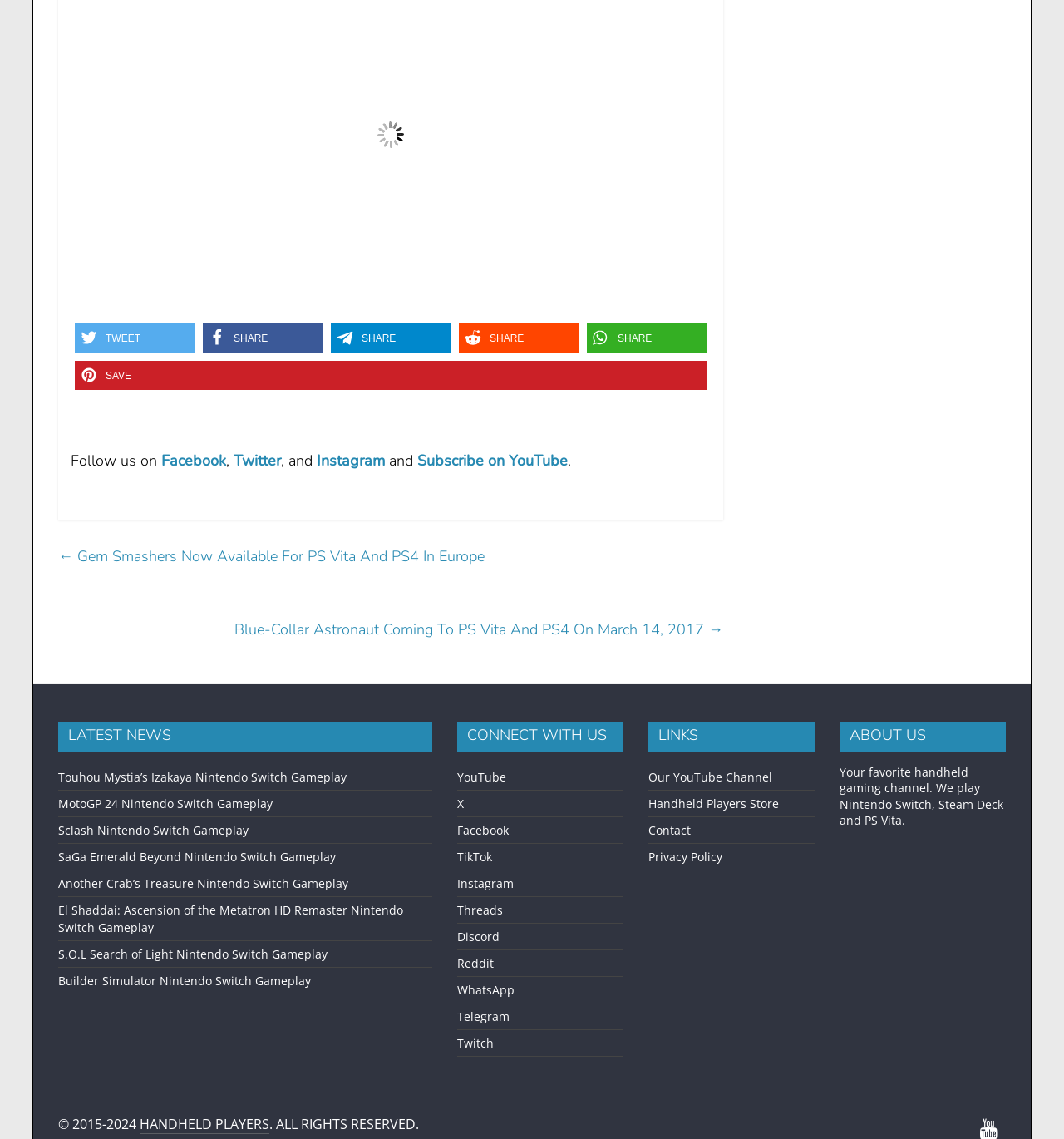Find the UI element described as: "Facebook" and predict its bounding box coordinates. Ensure the coordinates are four float numbers between 0 and 1, [left, top, right, bottom].

[0.43, 0.722, 0.478, 0.736]